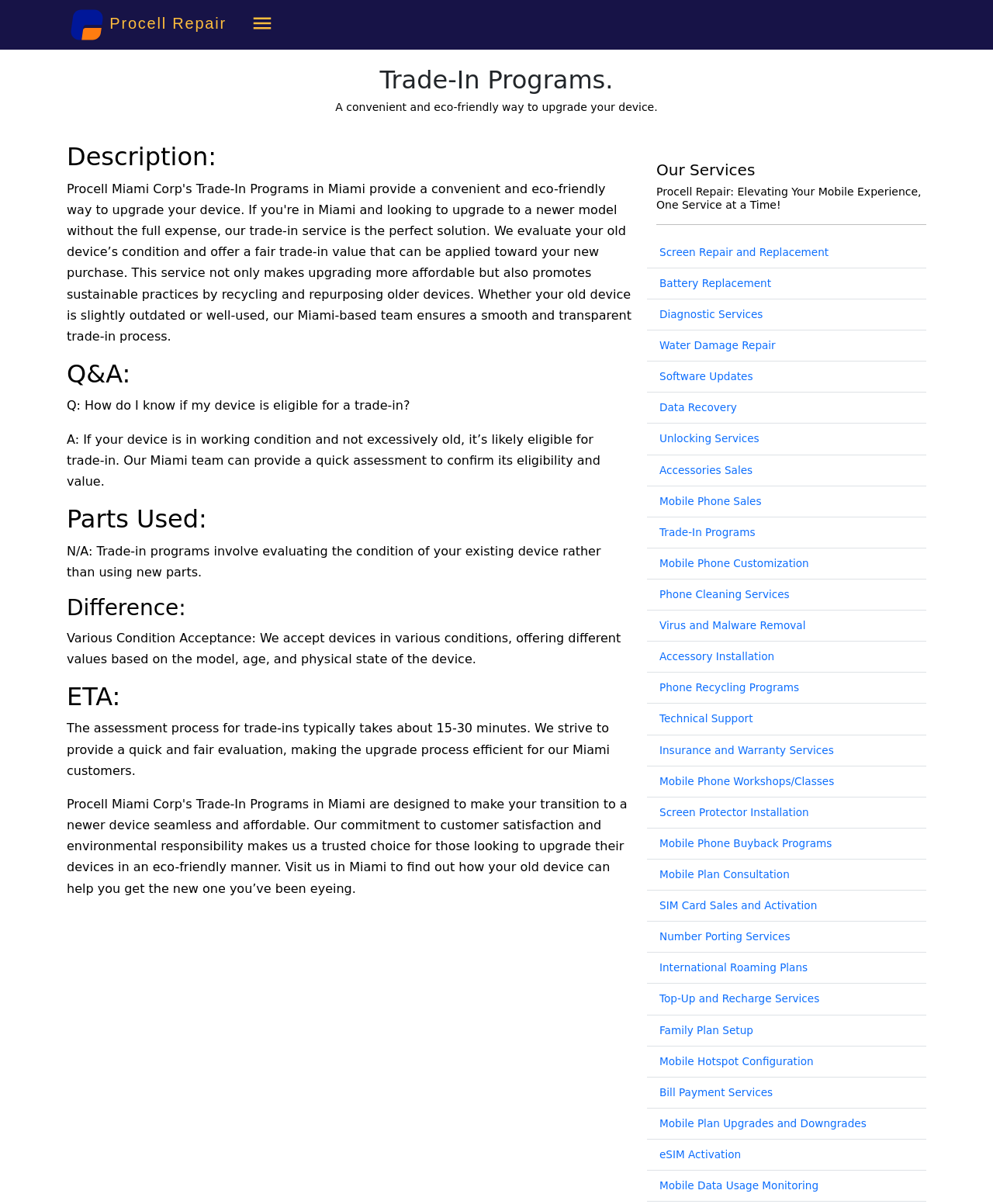What is the name of the repair service?
From the screenshot, provide a brief answer in one word or phrase.

Procell Repair Miami